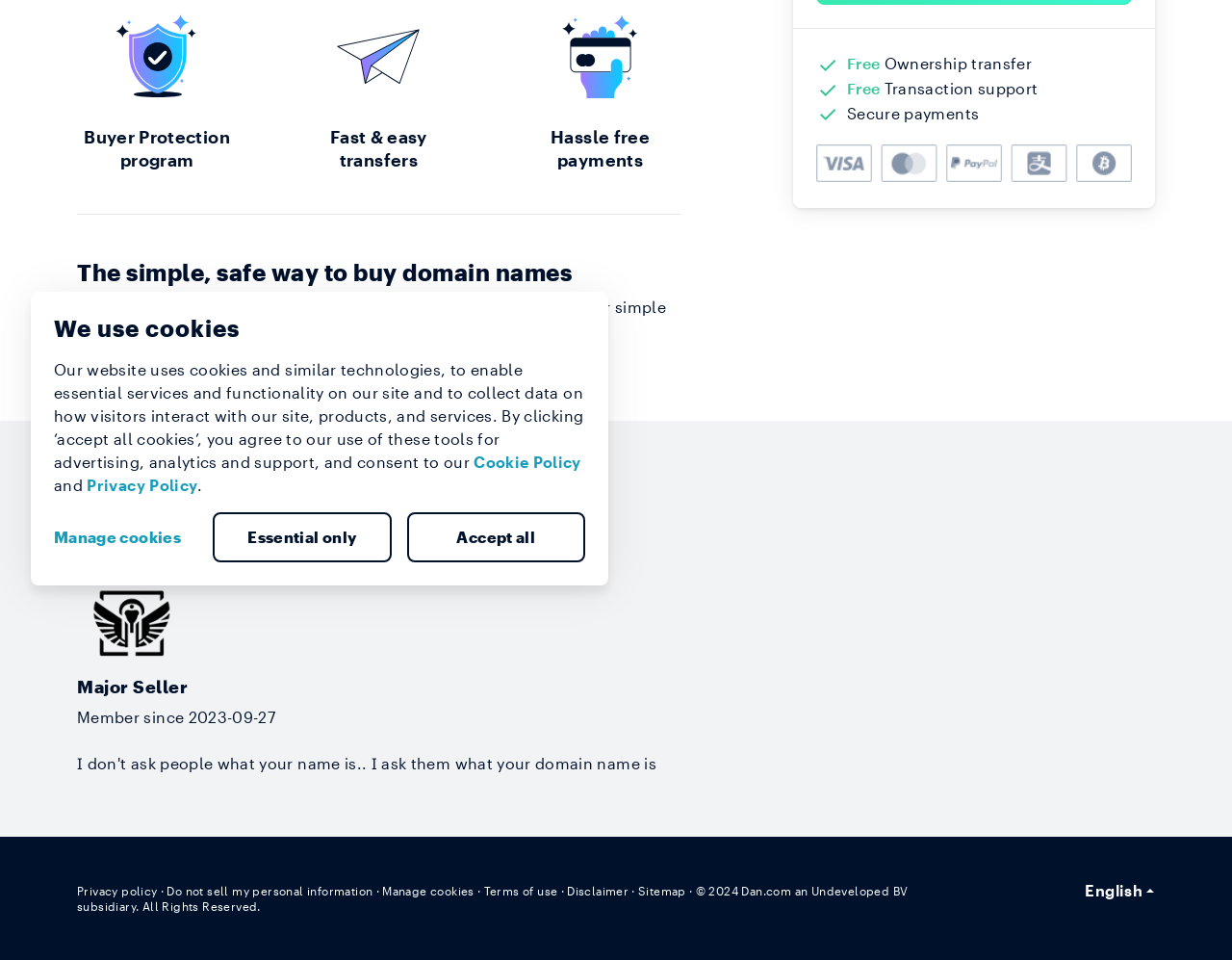Based on the element description Privacy policy, identify the bounding box coordinates for the UI element. The coordinates should be in the format (top-left x, top-left y, bottom-right x, bottom-right y) and within the 0 to 1 range.

[0.062, 0.921, 0.128, 0.935]